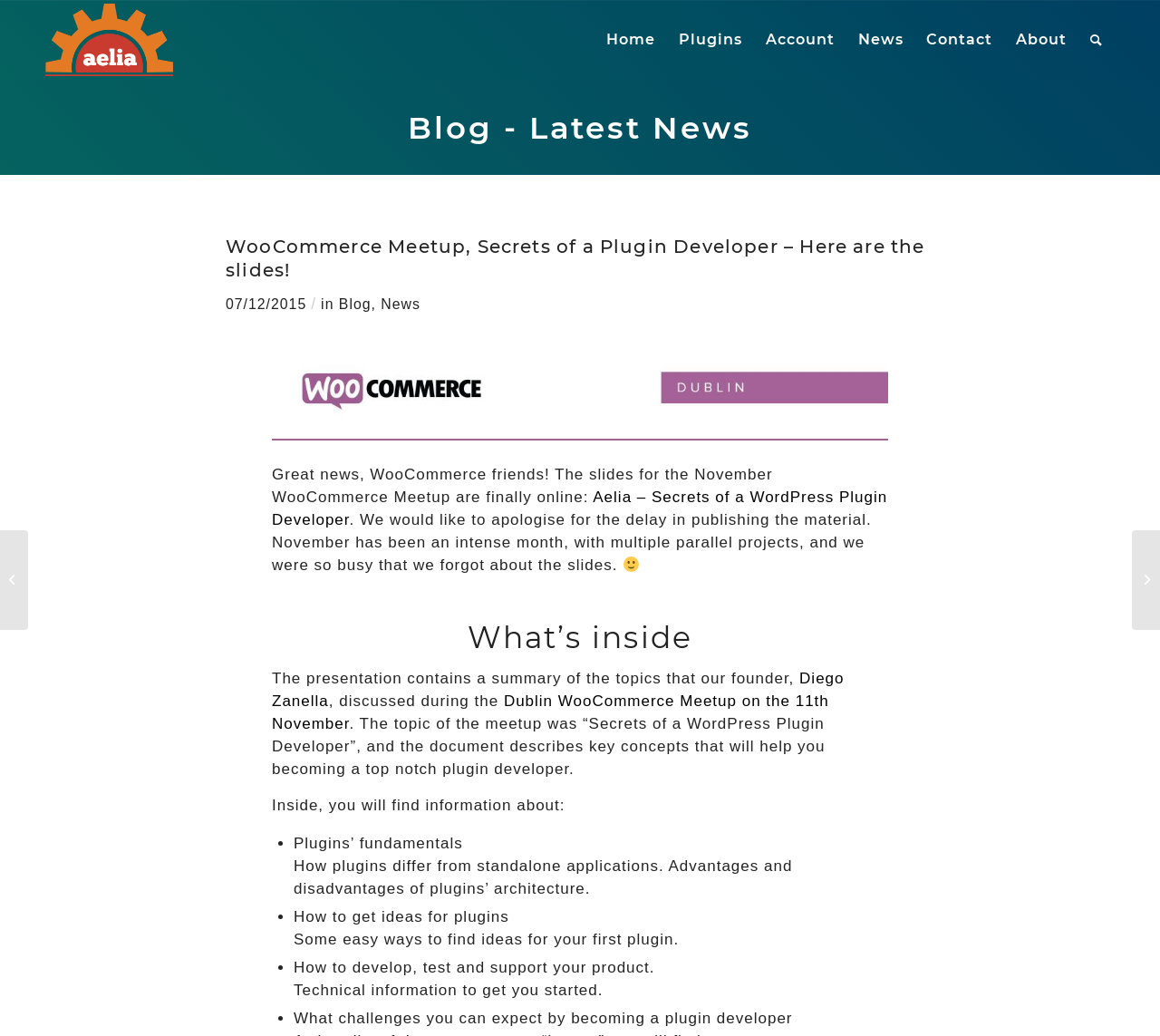Locate the bounding box coordinates of the clickable element to fulfill the following instruction: "Click on the 'Contact Us' button". Provide the coordinates as four float numbers between 0 and 1 in the format [left, top, right, bottom].

None